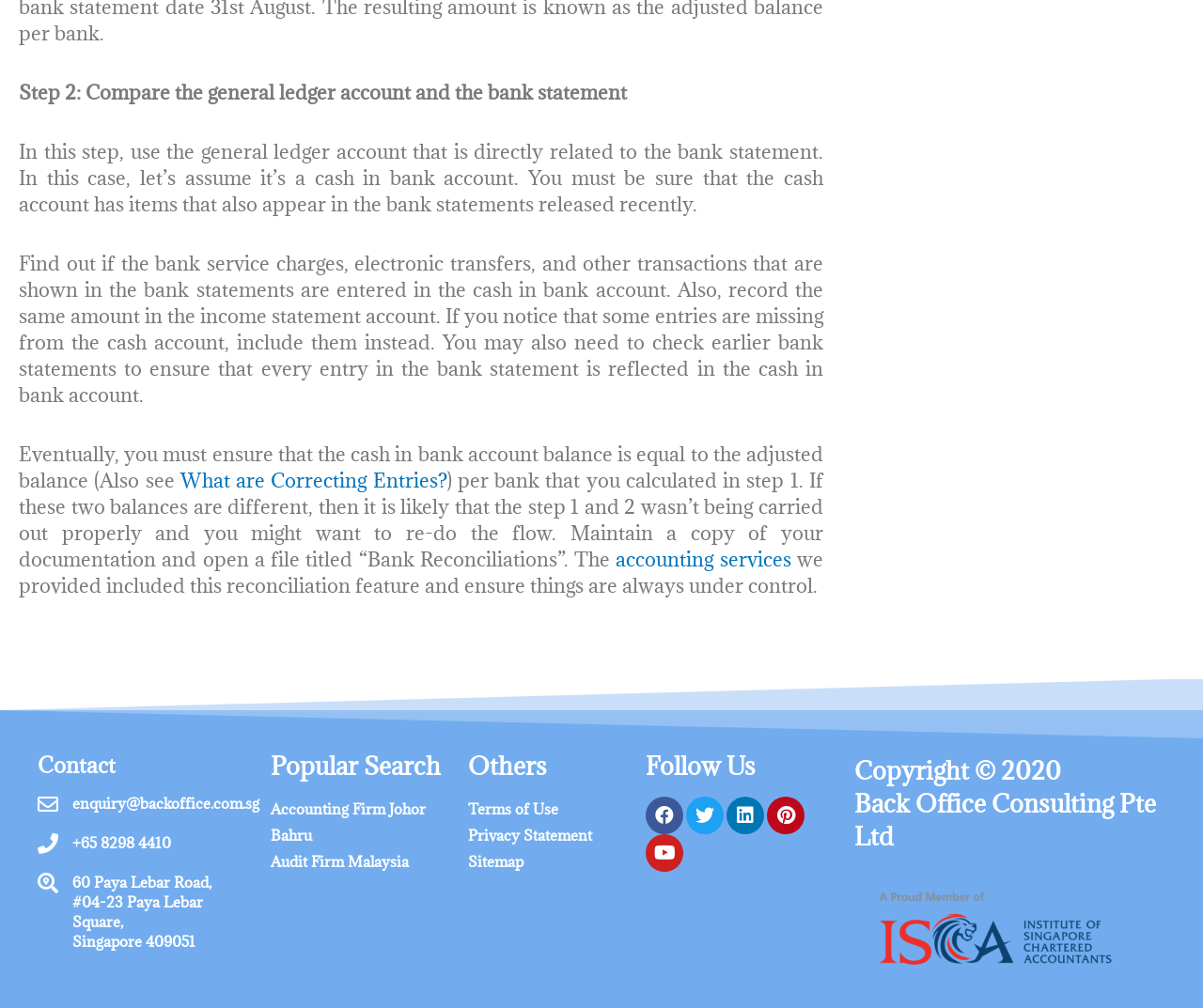Please find the bounding box coordinates of the element's region to be clicked to carry out this instruction: "Contact via 'enquiry@backoffice.com.sg'".

[0.06, 0.788, 0.216, 0.806]